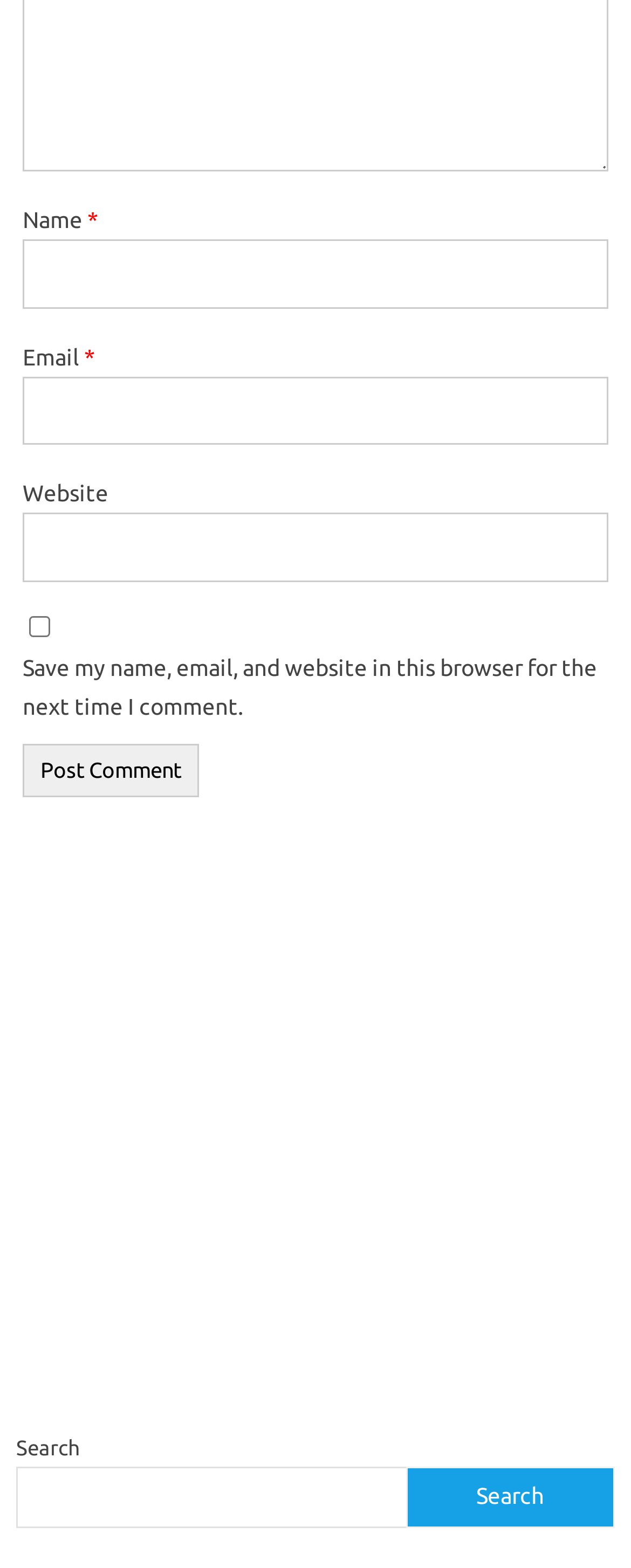Based on the element description "parent_node: Email * aria-describedby="email-notes" name="email"", predict the bounding box coordinates of the UI element.

[0.036, 0.24, 0.964, 0.284]